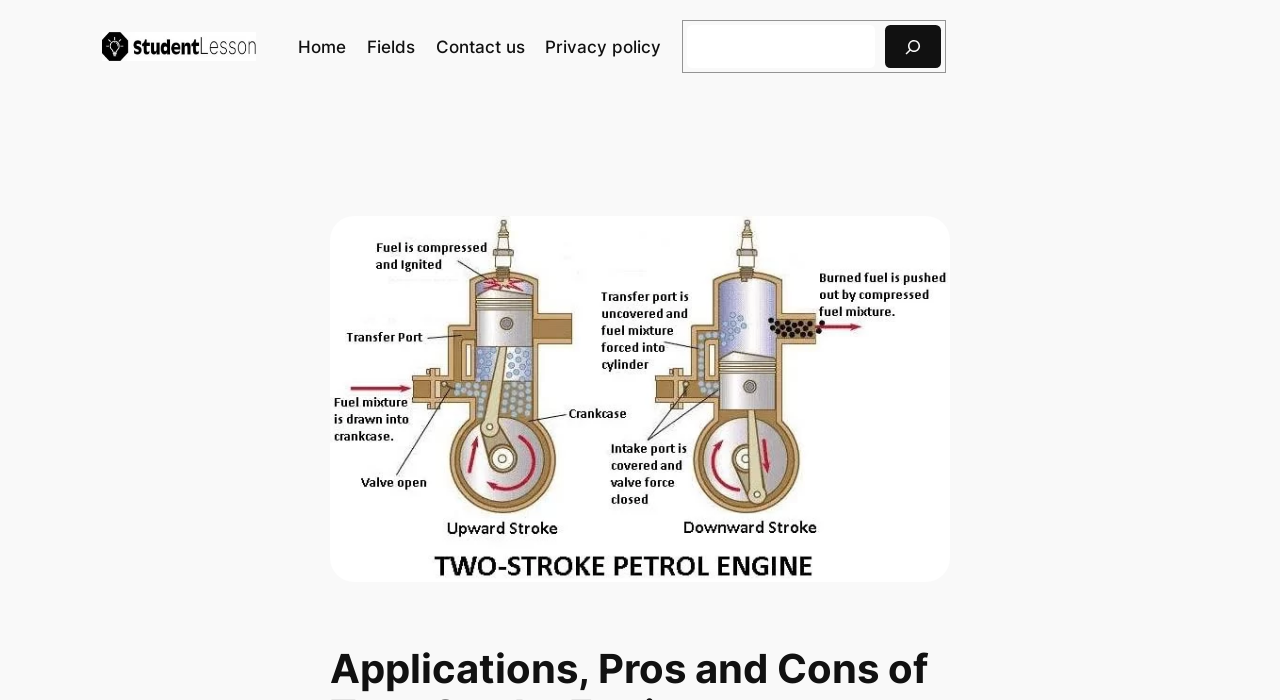What is shown in the figure?
Answer the question with a single word or phrase, referring to the image.

Two-stroke petrol engines